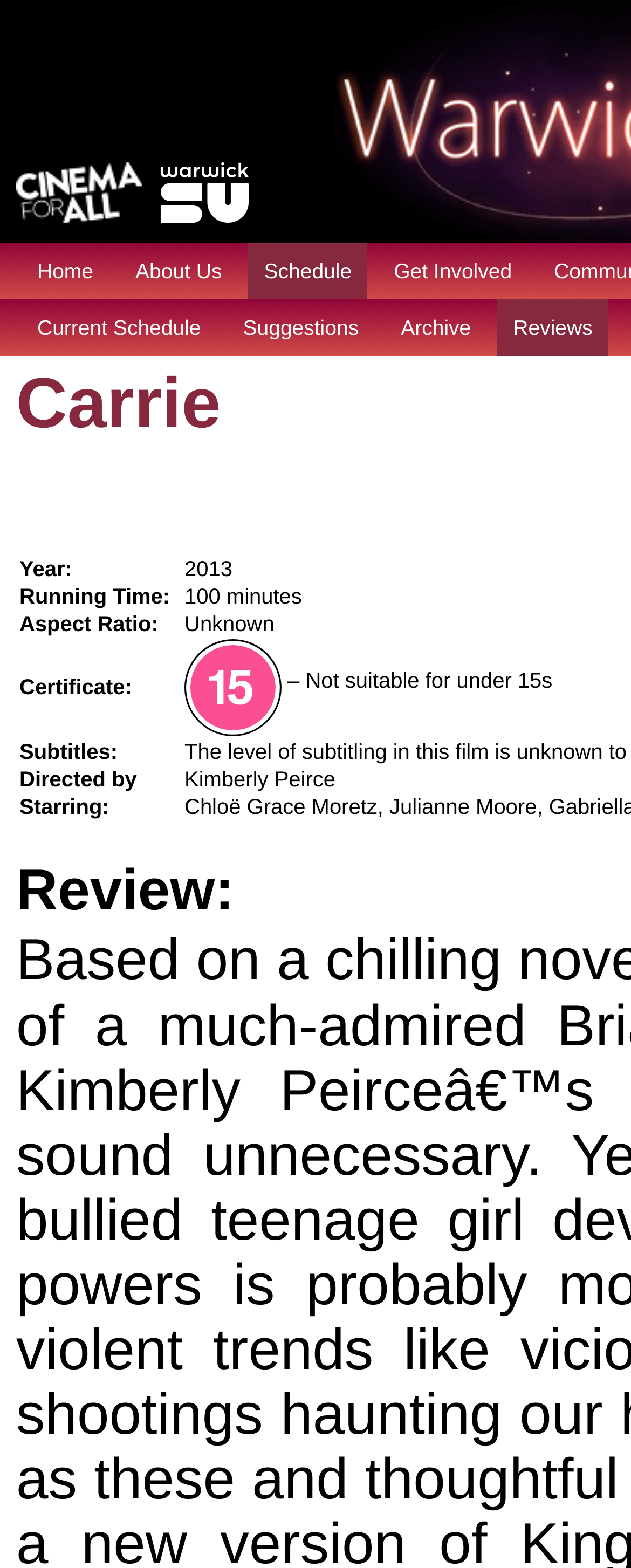Please give a one-word or short phrase response to the following question: 
What is the name of the cinema?

Warwick Student Cinema